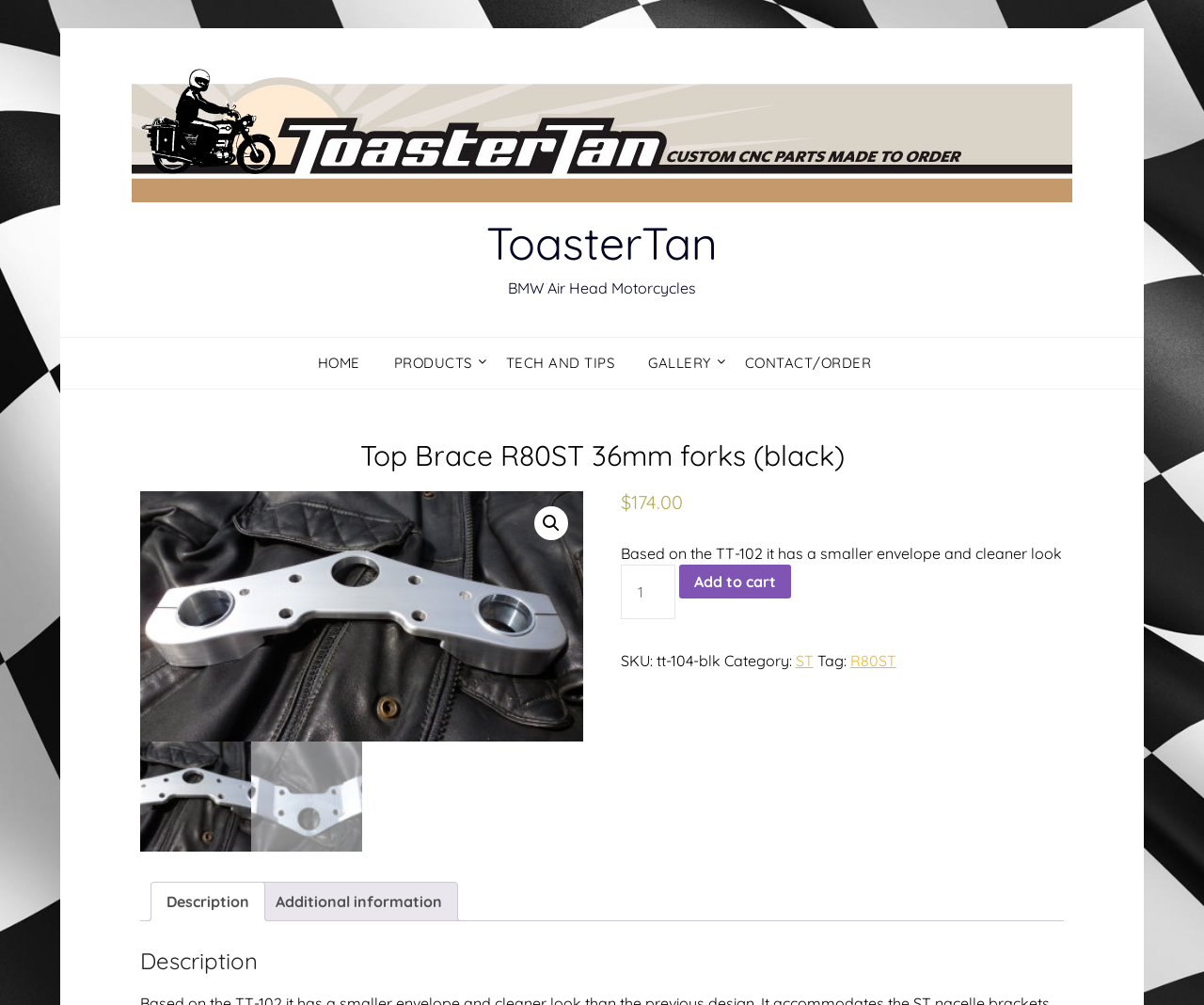What is the purpose of the button below the product quantity?
Please use the visual content to give a single word or phrase answer.

Add to cart